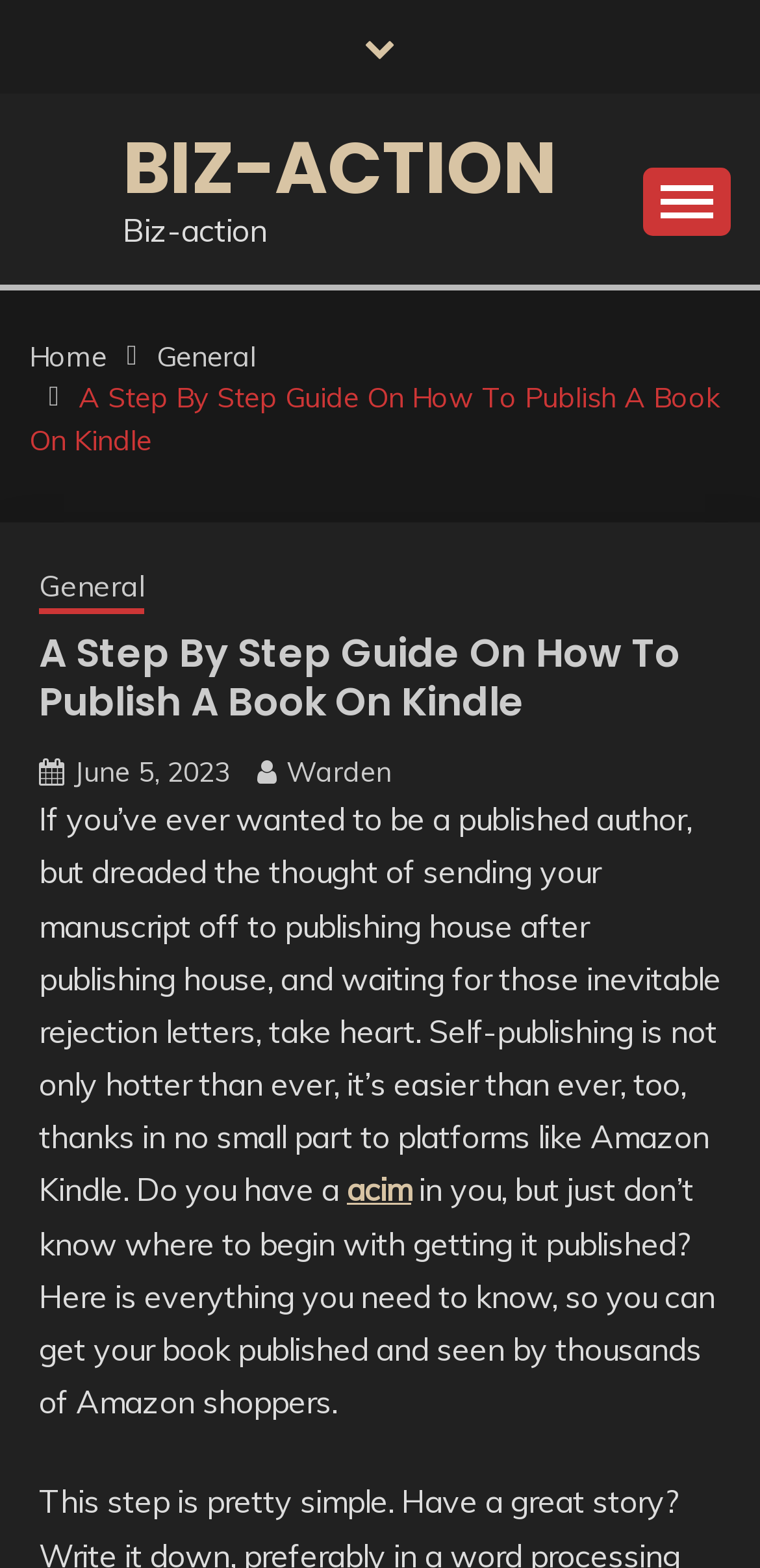Please identify the bounding box coordinates of the element's region that I should click in order to complete the following instruction: "Click on the 'Home' link". The bounding box coordinates consist of four float numbers between 0 and 1, i.e., [left, top, right, bottom].

[0.038, 0.216, 0.141, 0.238]